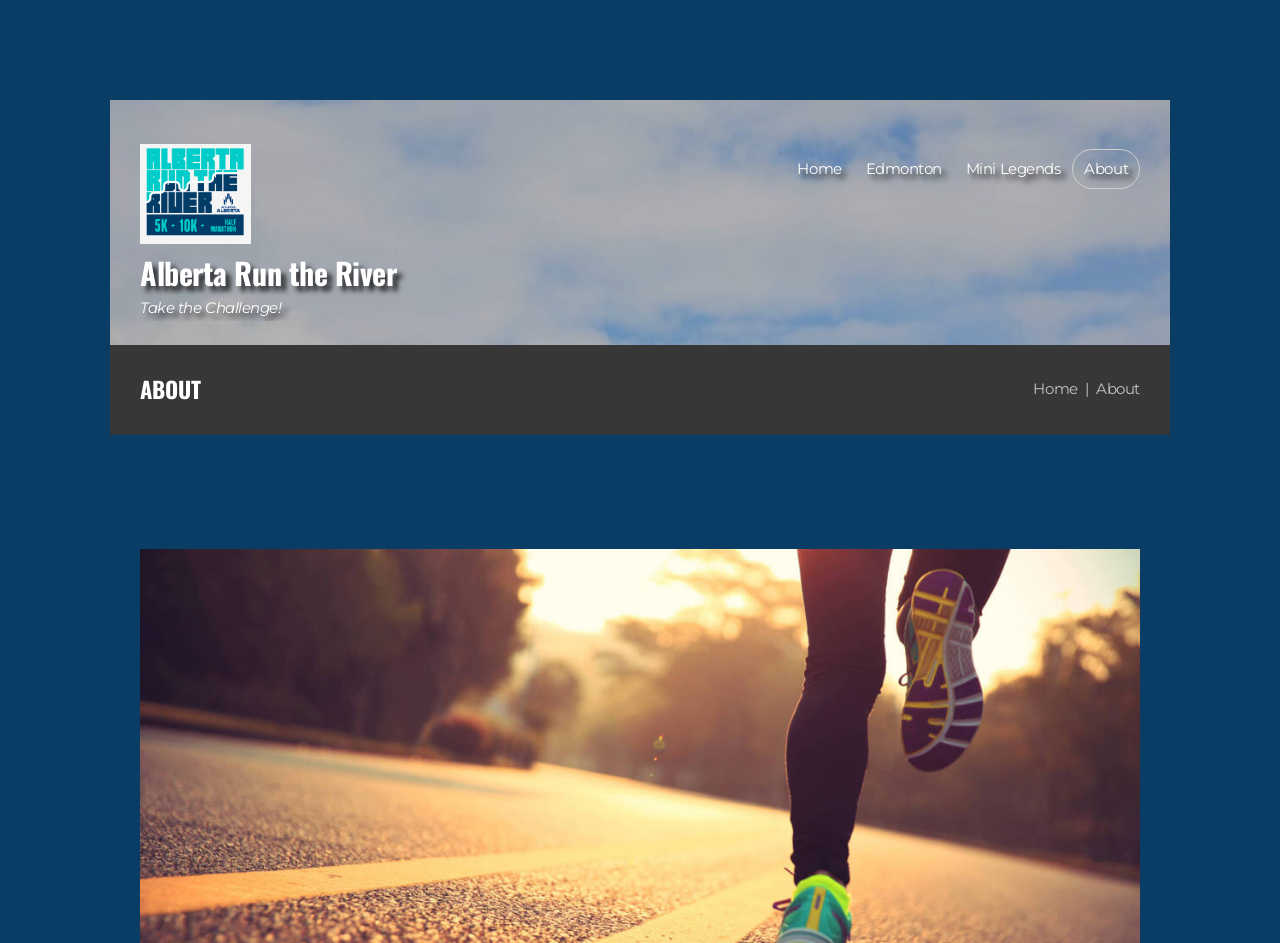Detail the webpage's structure and highlights in your description.

The webpage is about Alberta Run the River, with a prominent image link at the top left, taking up about a quarter of the screen, featuring the text "Alberta Run the River Take the Challenge!". 

Above the image, there is a navigation menu with four links: "Home", "Edmonton", "Mini Legends", and "About", aligned horizontally and centered at the top of the page. 

Below the image, there is a large heading "ABOUT" that spans about half of the screen width. 

On the right side of the page, there is another navigation menu with two links: "Home" and a static text "About", which seems to be a duplicate of the "About" link in the top navigation menu.